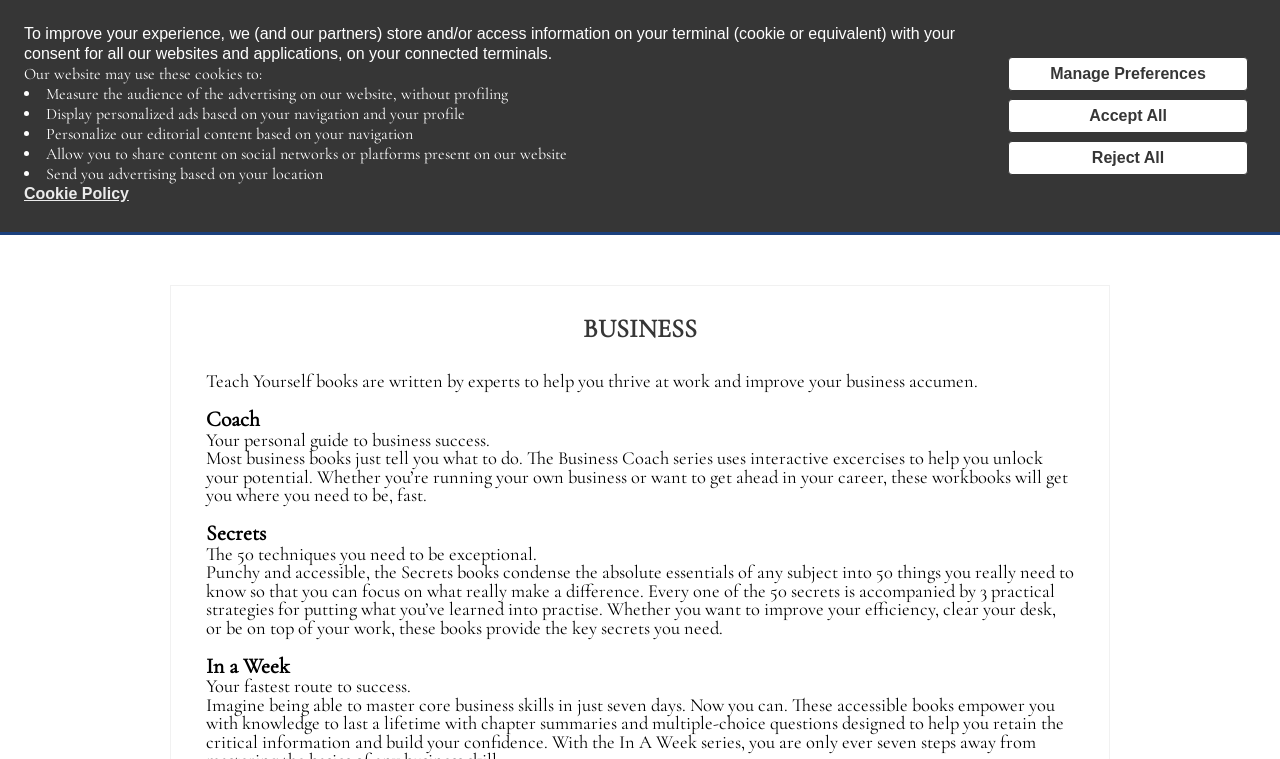What is the purpose of the cookie consent banner?
Please answer the question with a single word or phrase, referencing the image.

To inform users about cookie usage